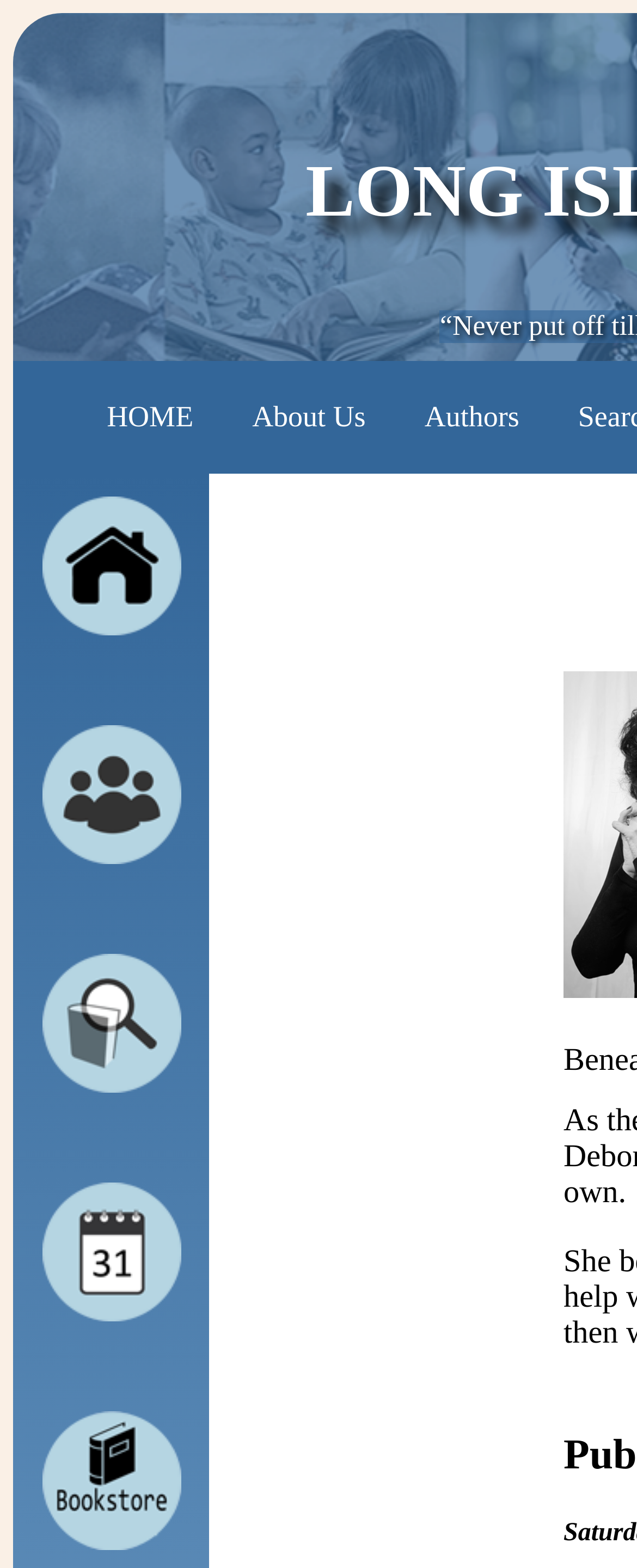Explain the webpage's layout and main content in detail.

The webpage is about the Long Island Authors Group (LIAG). At the top, there is a grid with three cells containing links to "HOME", "About Us", and "Authors". These links are positioned horizontally next to each other, with "HOME" on the left, "About Us" in the middle, and "Authors" on the right.

Below the grid, there are five links arranged vertically, each accompanied by an image. The links are "Home Page", "View Author Profiles", "Search for Authors & Books", "View Upcoming Events", and "LIAG Bookstore". The images are positioned to the left of their corresponding links. These links and images are centered on the page, with the topmost link "Home Page" located near the top center of the page, and the bottommost link "LIAG Bookstore" located near the bottom center of the page.